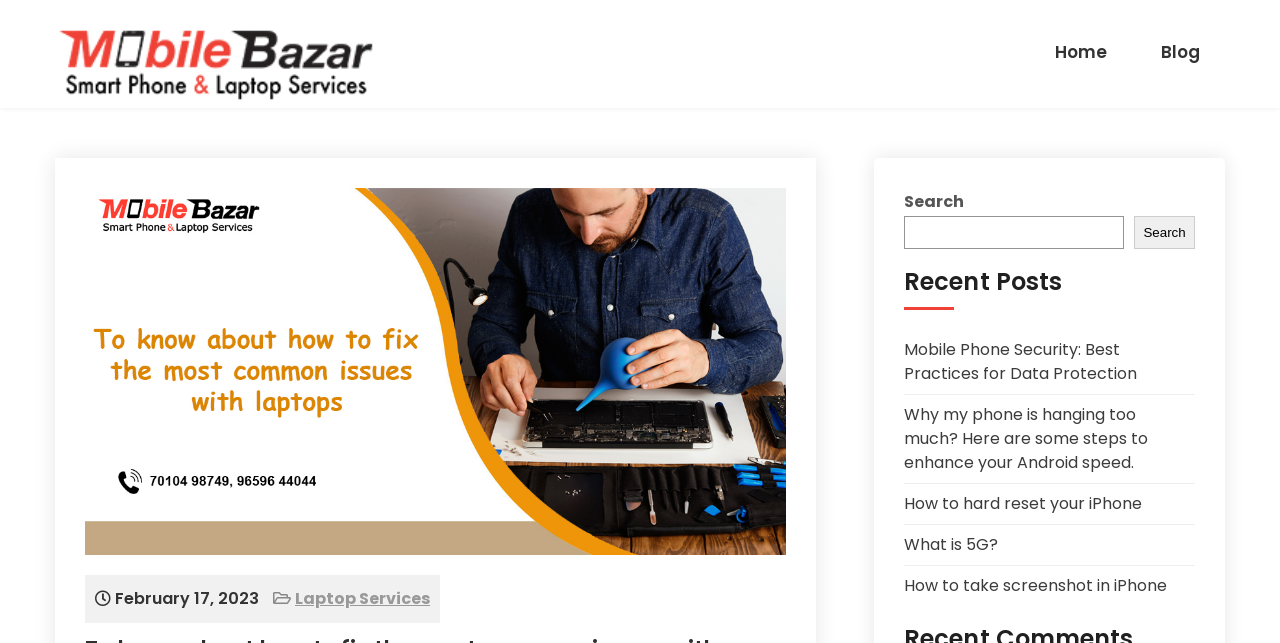Select the bounding box coordinates of the element I need to click to carry out the following instruction: "Click on the link to view the post of Roger Harmon".

None